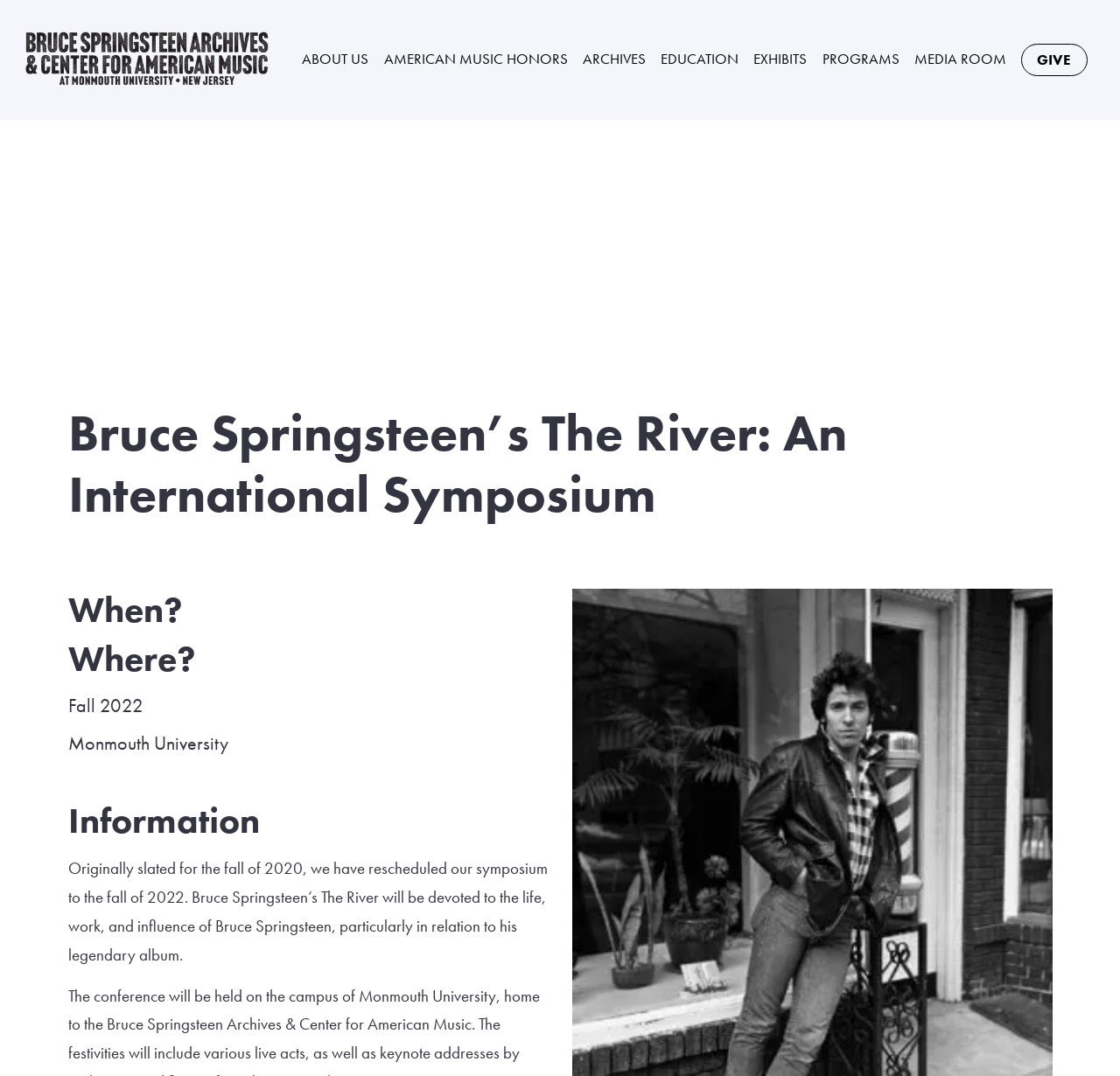What is the logo of the organization hosting the symposium?
Using the image, elaborate on the answer with as much detail as possible.

I found the answer by looking at the image element in the top-left corner of the webpage, which is described as the 'Bruce Springsteen Archives & Center for American Music at Monmouth University logo'.